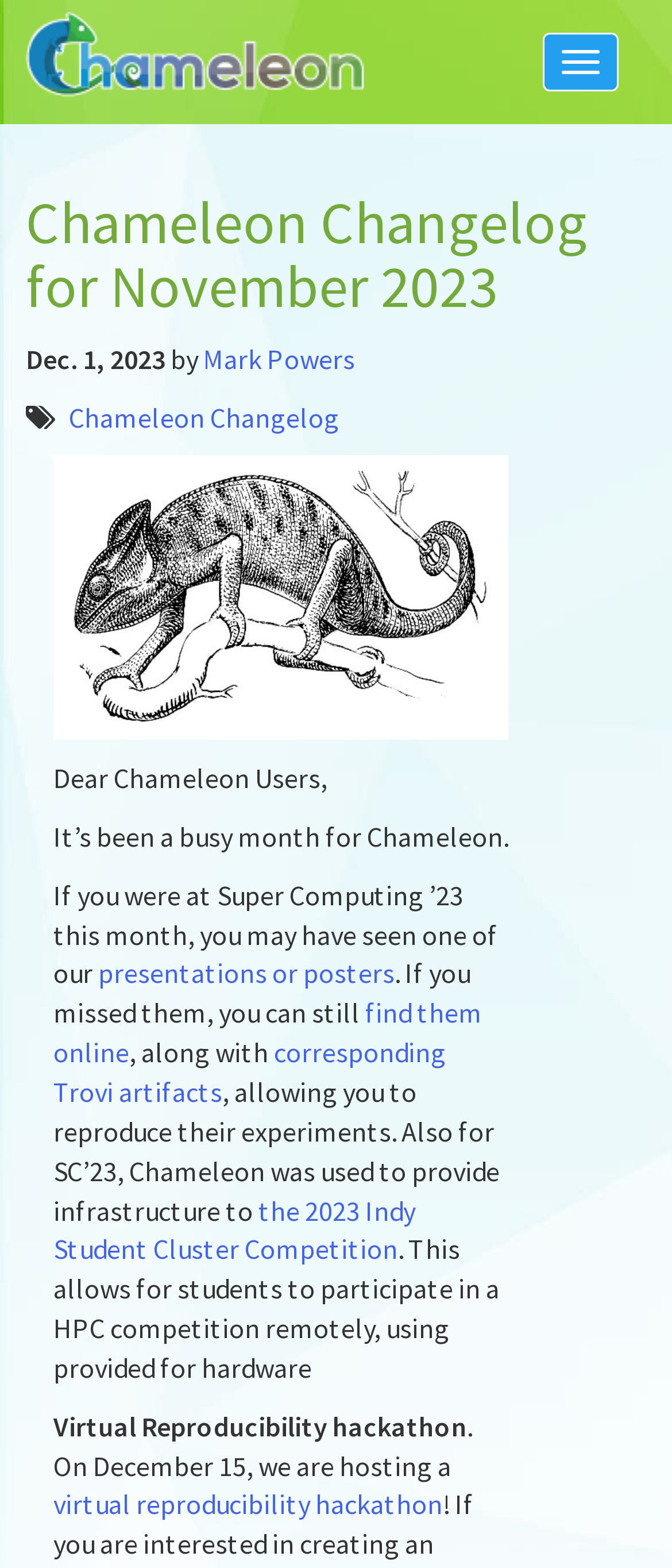Generate a detailed explanation of the webpage's features and information.

The webpage is a changelog for Chameleon in November 2023. At the top, there is a button to toggle navigation, accompanied by an image of the Chameleon logo. Below this, there is a header section with a heading that reads "Chameleon Changelog for November 2023" and a subheading that includes the date "Dec. 1, 2023" and the author "Mark Powers". 

To the right of the header section, there is a link to "Chameleon Changelog". Below the header section, there is a large image that takes up most of the width of the page. 

The main content of the page is a series of paragraphs that describe the updates and events related to Chameleon. The text begins with a greeting to Chameleon users and goes on to discuss the busy month of November, including the Super Computing '23 event. There are several links throughout the text, including links to presentations, posters, and online resources. 

The text also mentions the use of Chameleon to provide infrastructure for the 2023 Indy Student Cluster Competition and an upcoming virtual reproducibility hackathon on December 15. The page has a total of 5 links and 2 images.